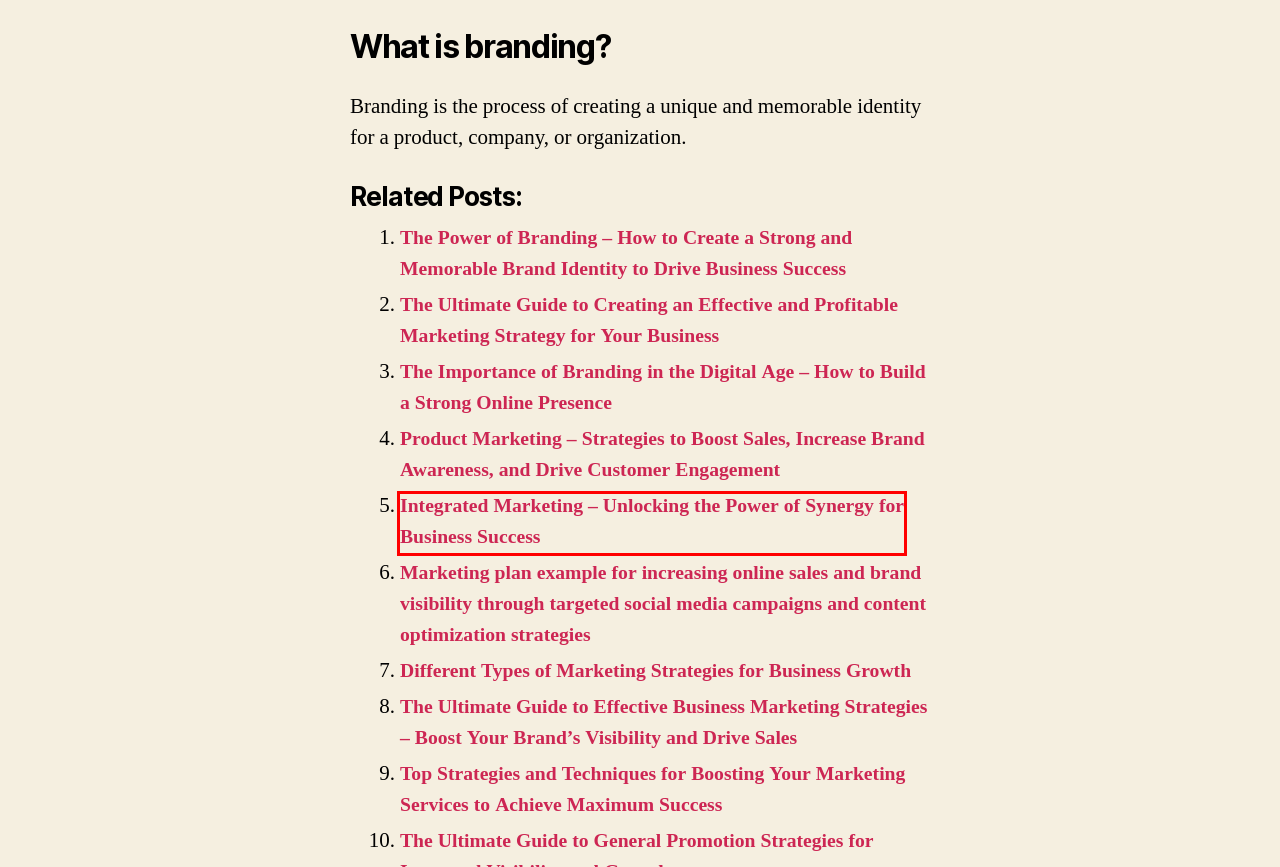Consider the screenshot of a webpage with a red bounding box around an element. Select the webpage description that best corresponds to the new page after clicking the element inside the red bounding box. Here are the candidates:
A. The importance of branding and its impact on business success
B. The Power of Integrated Marketing: Unleashing the Full Potential of Your Campaign
C. Marketing Plan Example: How to Create an Effective Marketing Strategy
D. Types of Marketing to Boost Your Business
E. The Importance of Branding in Business
F. Product Marketing Strategies: How to Promote and Sell Your Products
G. Effective Marketing Services that Drive Results
H. Effective Marketing Strategies to Drive Business Growth

B